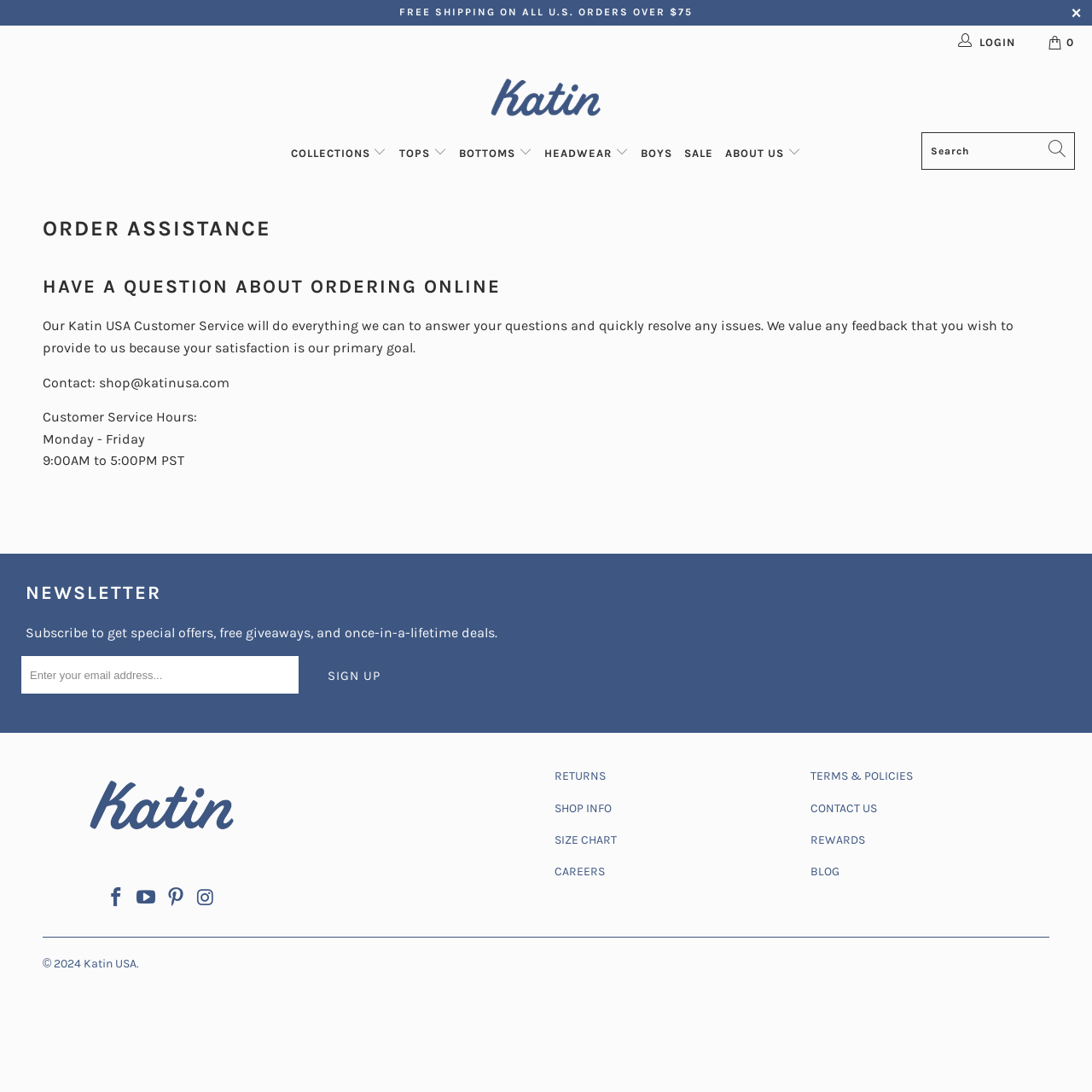Provide a short answer to the following question with just one word or phrase: What are the customer service hours?

Monday to Friday, 9:00AM to 5:00PM PST